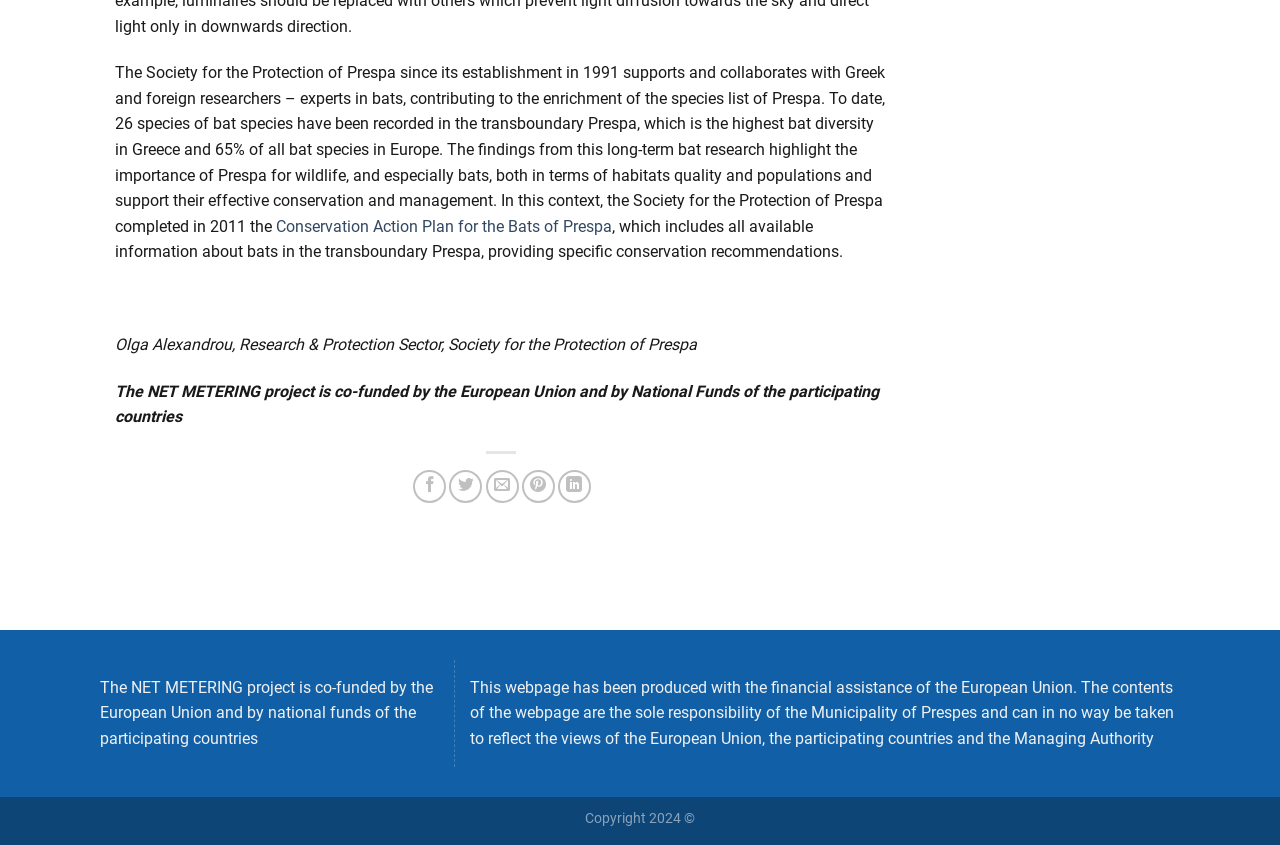Please give a concise answer to this question using a single word or phrase: 
What is the name of the research sector mentioned?

Olga Alexandrou